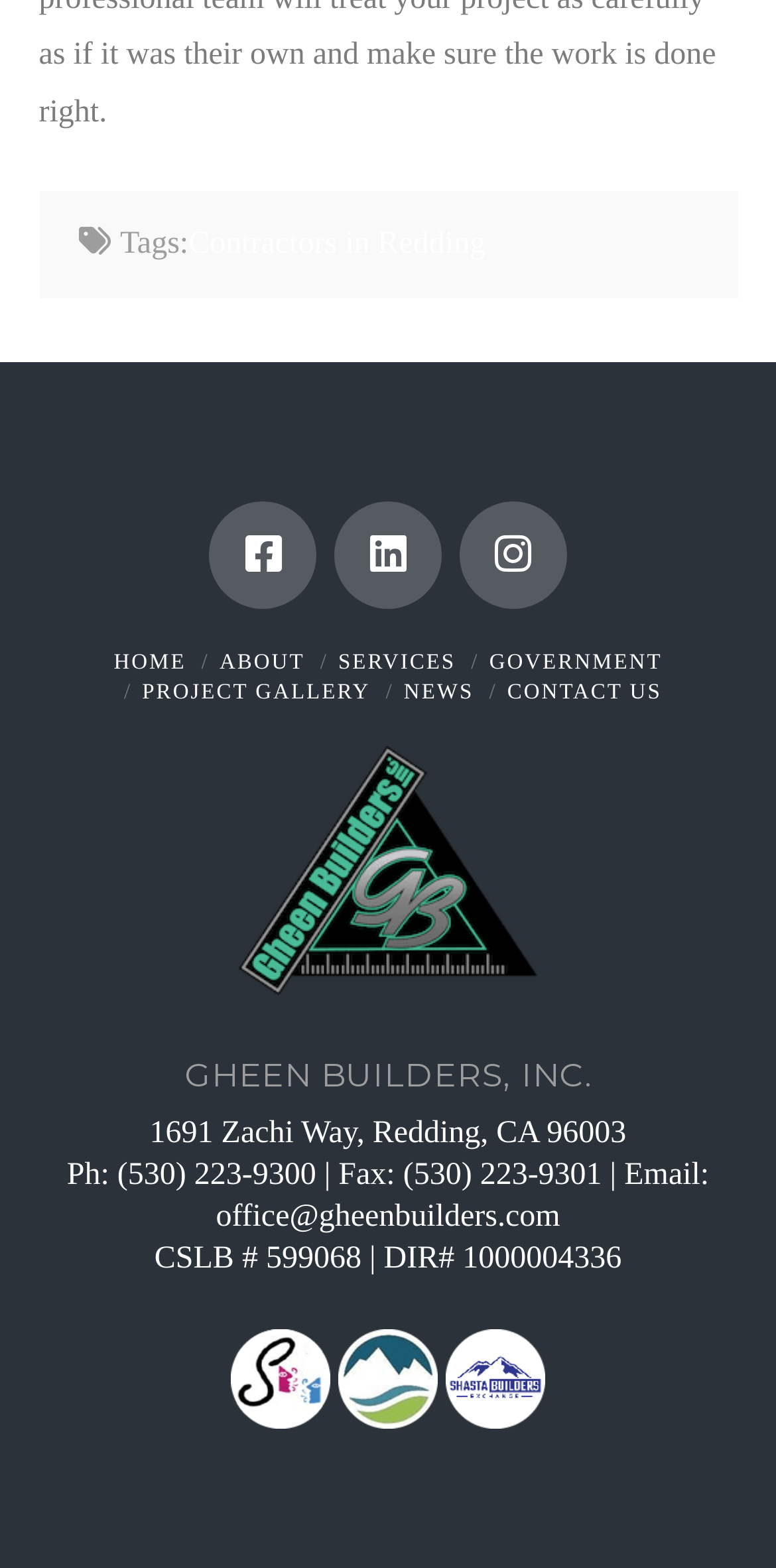What is the company name?
Carefully examine the image and provide a detailed answer to the question.

The company name can be found in the heading element with the text 'GHEEN BUILDERS, INC.' which is located at the top of the webpage.